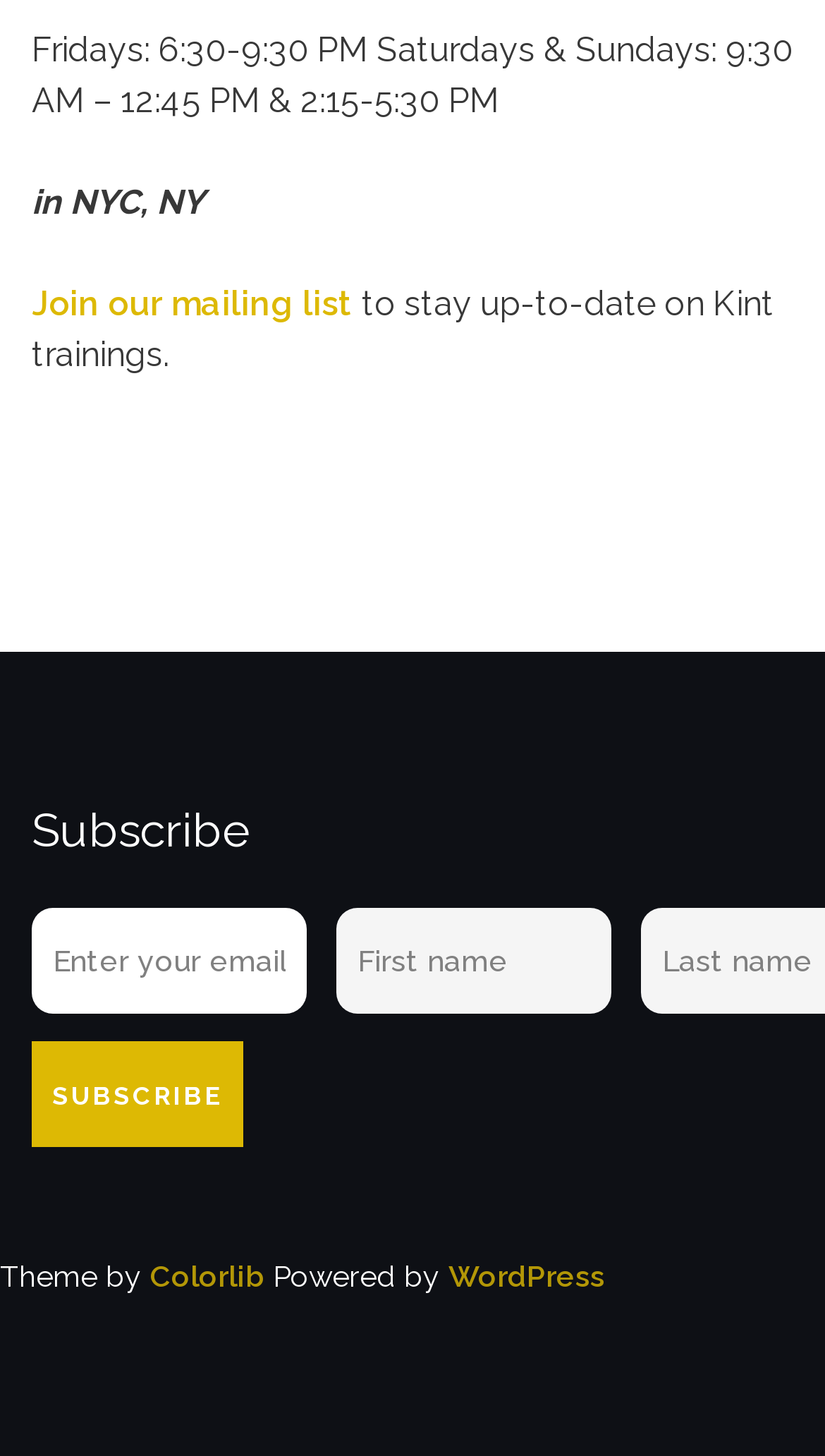Respond with a single word or phrase to the following question:
What is the theme of this website?

Colorlib